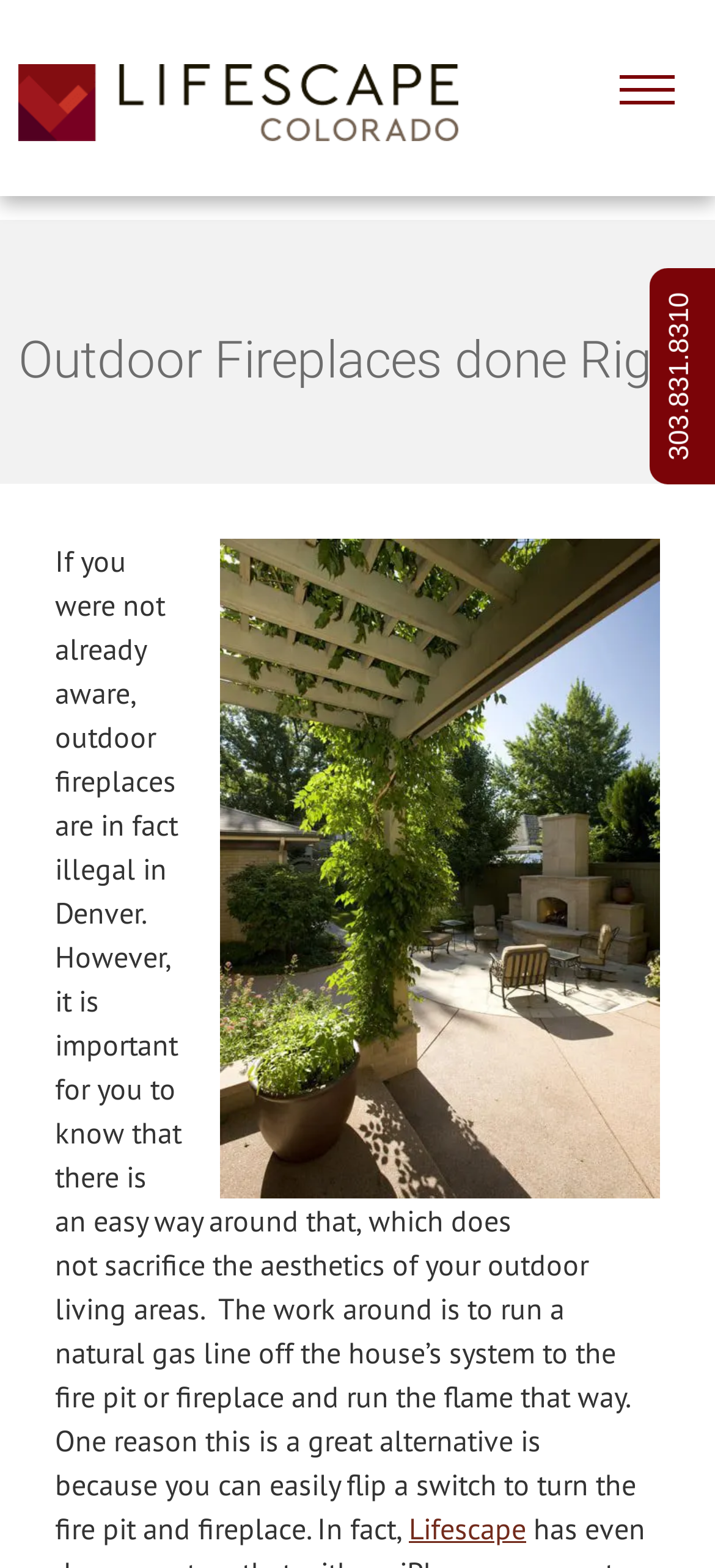Answer the question below using just one word or a short phrase: 
What is the purpose of the workaround for outdoor fireplaces?

To not sacrifice aesthetics